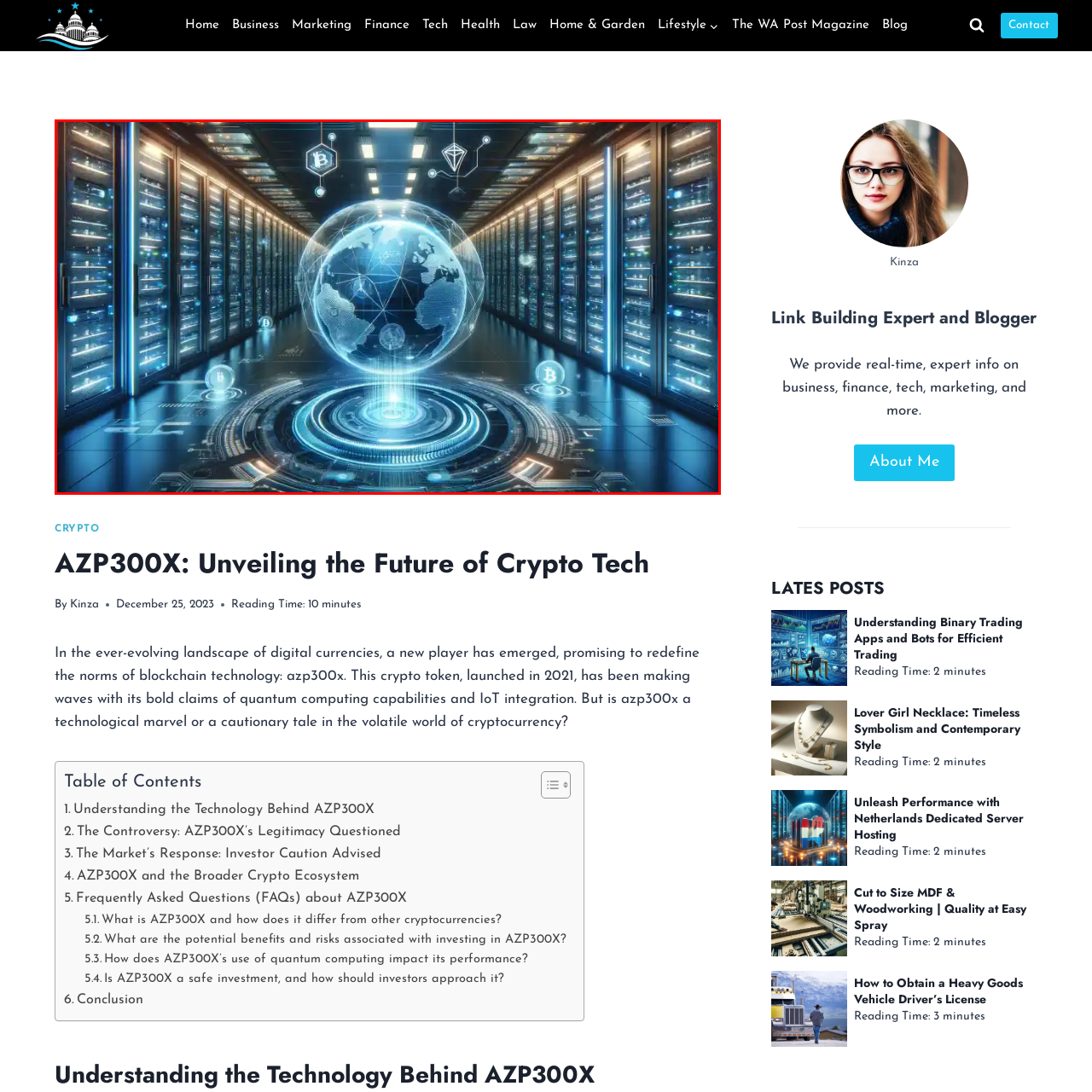Provide a thorough description of the scene captured within the red rectangle.

The image depicts a futuristic digital landscape, set within a high-tech server room filled with rows of servers, illuminated by blue lighting. At the center, a translucent globe floats above a circular, holographic interface, showcasing a network of global connections with a detailed map of the world. Surrounding the globe are various cryptocurrency symbols, including Bitcoin and diamond icons, representing the integration of blockchain technology and digital currencies. This visual metaphor highlights the intersection of global connectivity and advanced cryptocurrency innovations, capturing the essence of emerging technologies in the crypto space. The overall atmosphere conveys a sense of sophistication and the potential for transformative advancements in the digital economy.